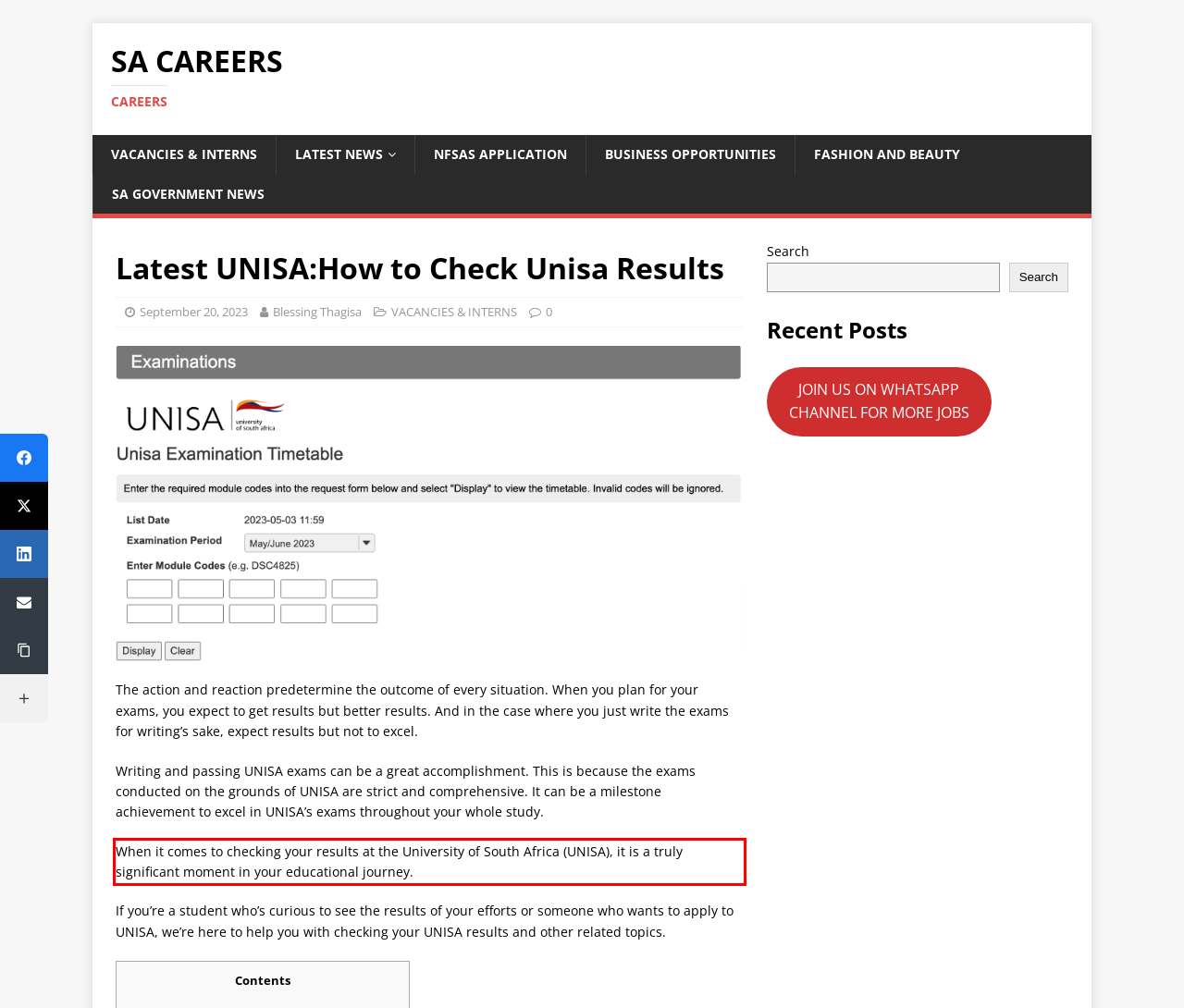You are given a screenshot with a red rectangle. Identify and extract the text within this red bounding box using OCR.

When it comes to checking your results at the University of South Africa (UNISA), it is a truly significant moment in your educational journey.